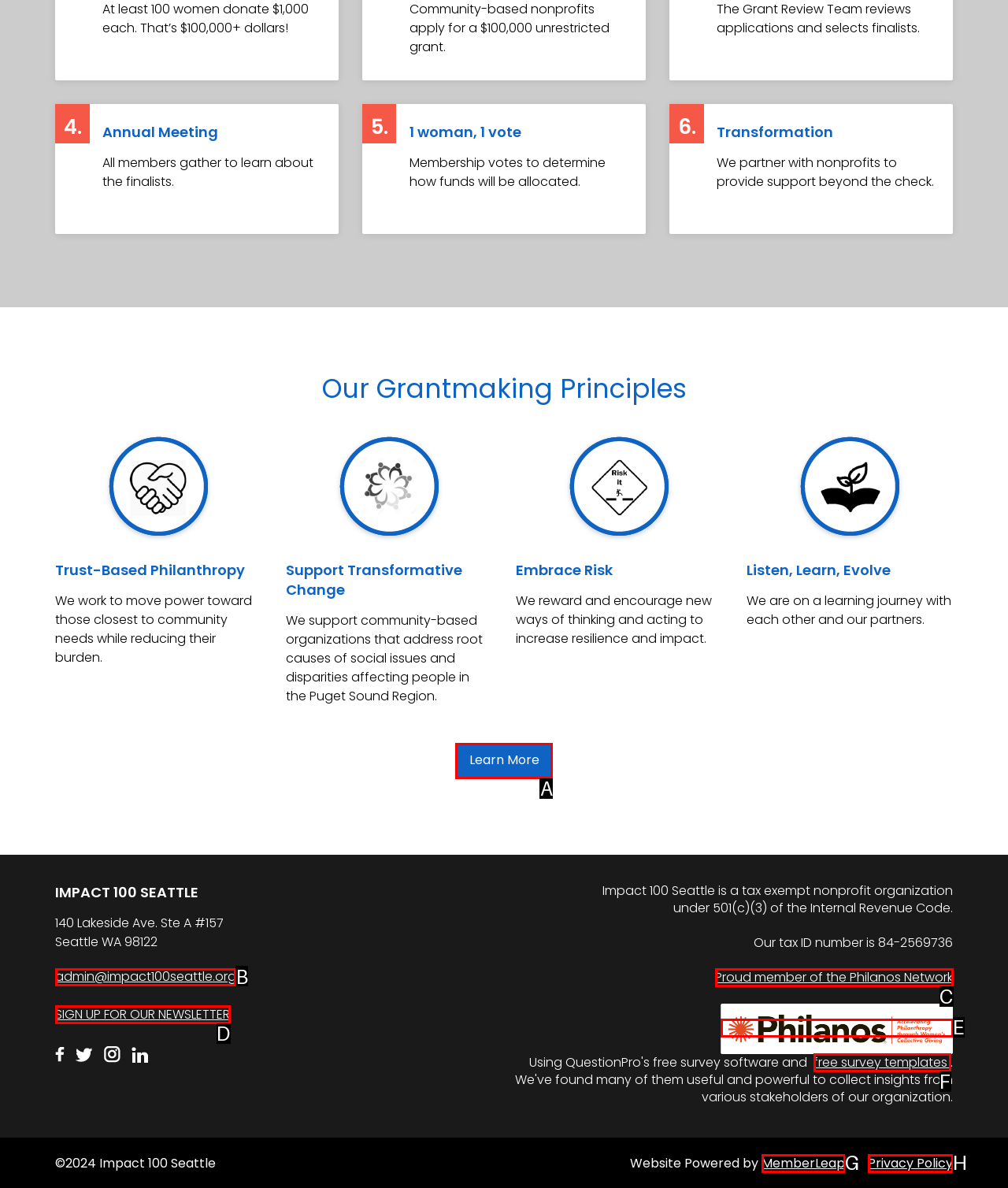Please indicate which HTML element should be clicked to fulfill the following task: Contact the organization via email. Provide the letter of the selected option.

B